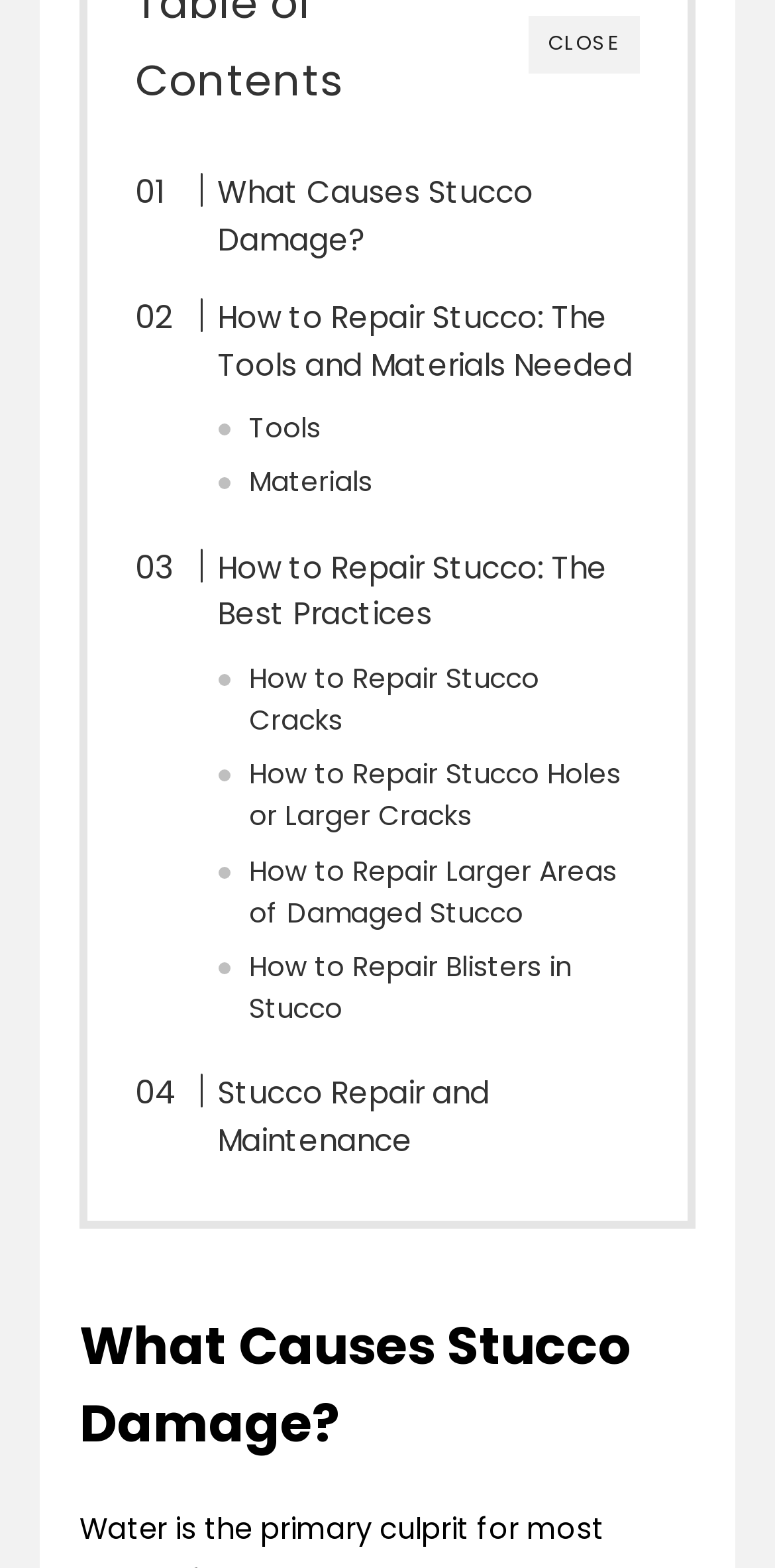Please identify the bounding box coordinates of the element I should click to complete this instruction: 'View 'Stucco Repair and Maintenance' information'. The coordinates should be given as four float numbers between 0 and 1, like this: [left, top, right, bottom].

[0.228, 0.683, 0.826, 0.742]